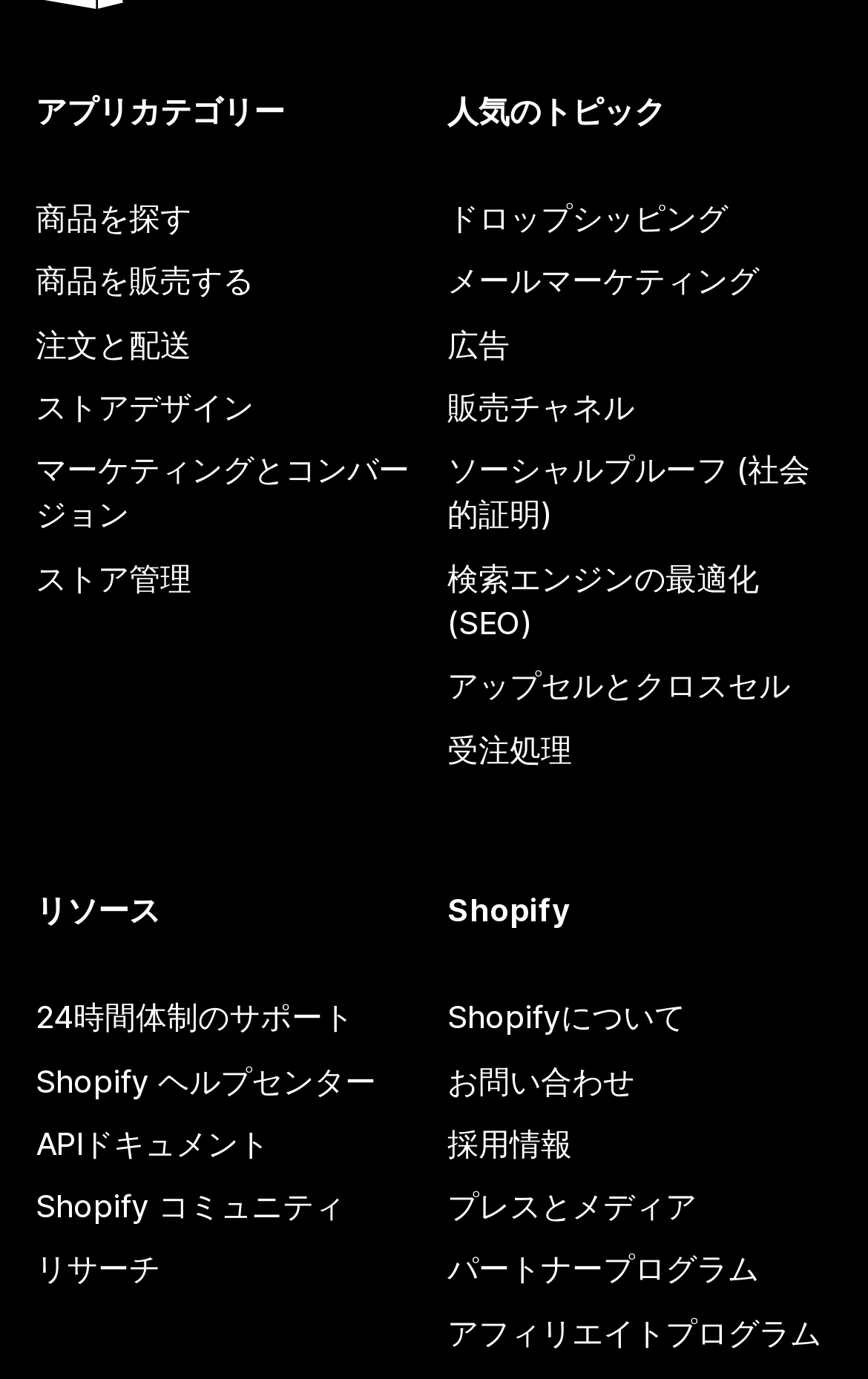Given the content of the image, can you provide a detailed answer to the question?
What is the last resource listed?

The last resource listed is 'リサーチ' which can be found in the bottom-left section of the webpage, under the heading 'リソース'.